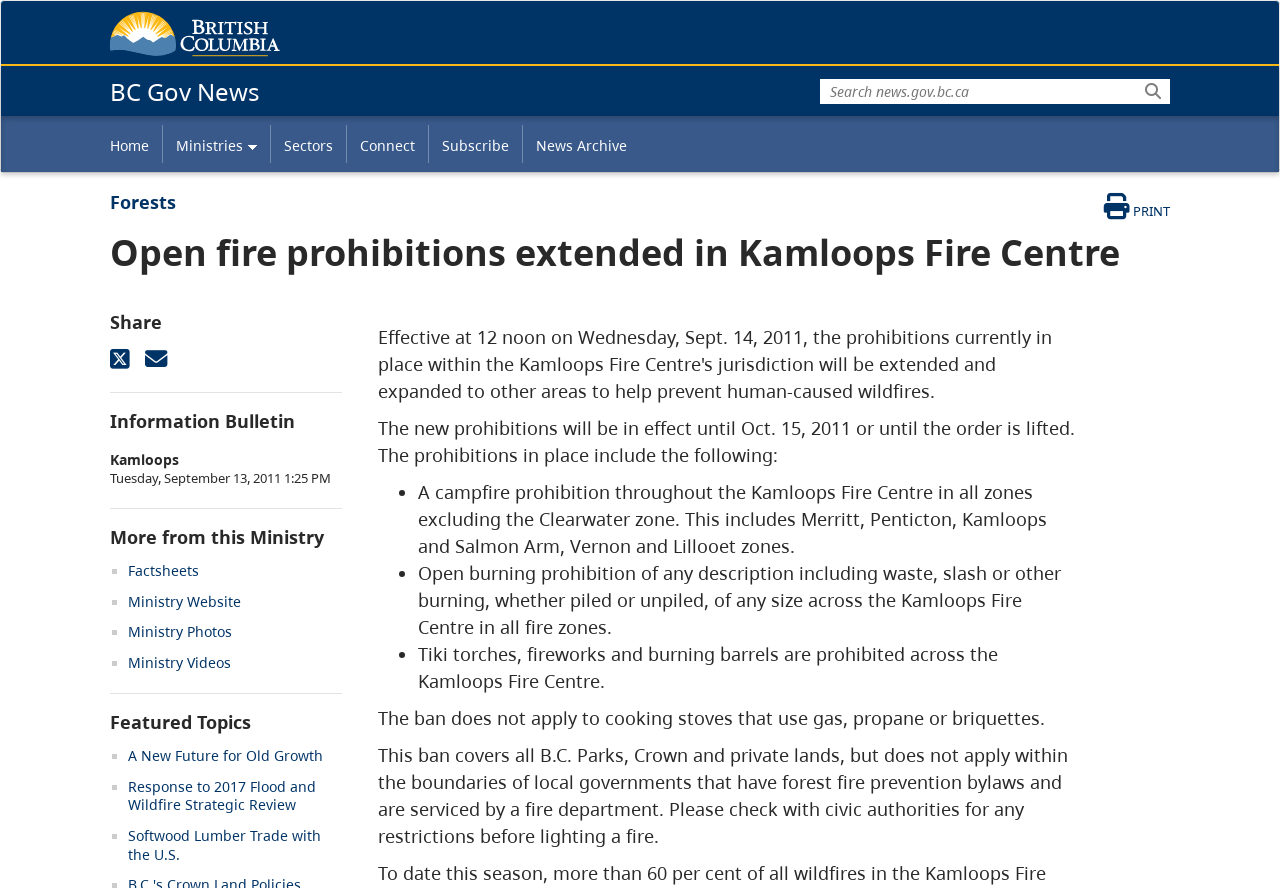Identify the bounding box coordinates of the region I need to click to complete this instruction: "View product details of UNIVERSAL BED CROSSBAR KIT".

None